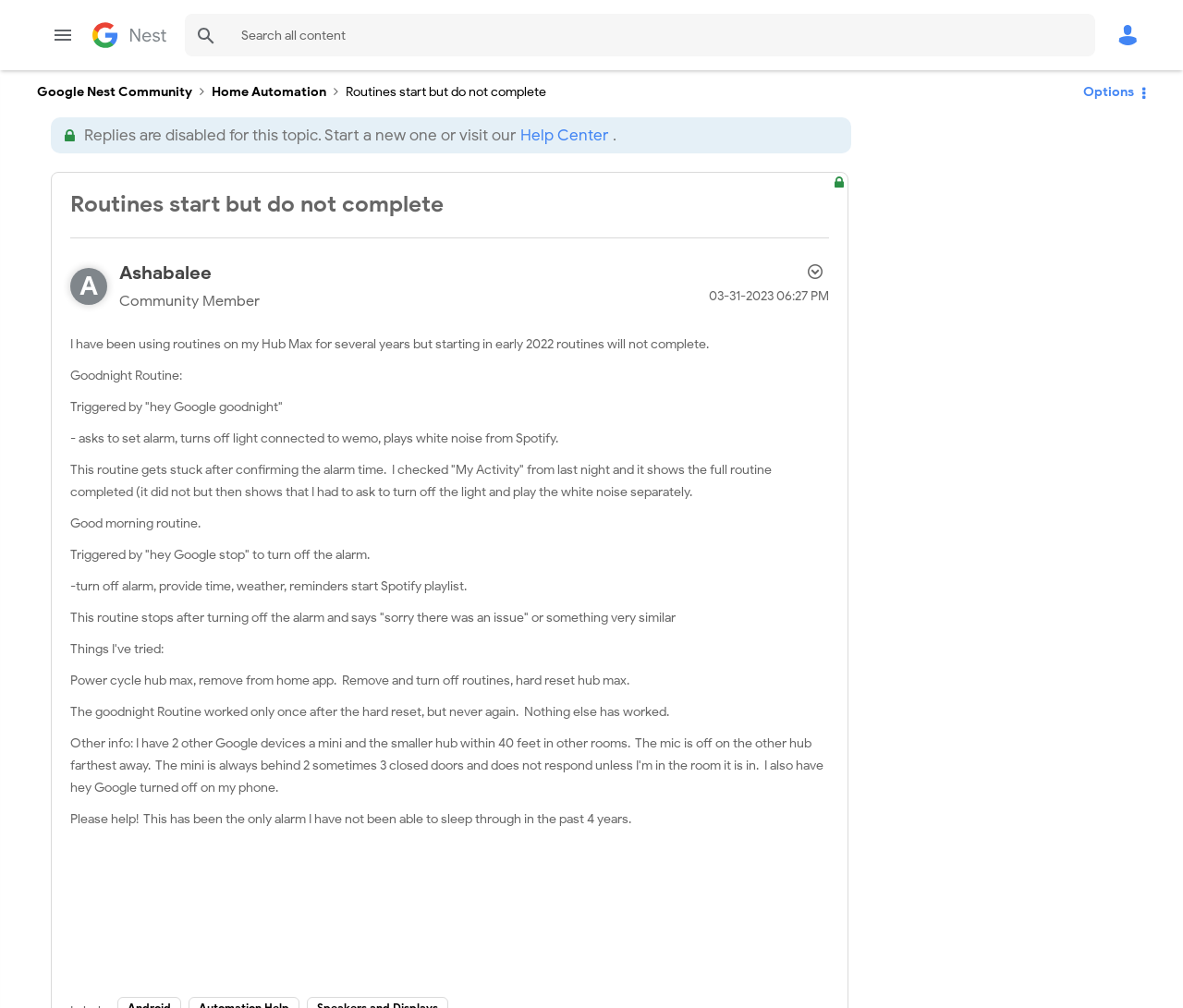Find the primary header on the webpage and provide its text.

Google Nest Community